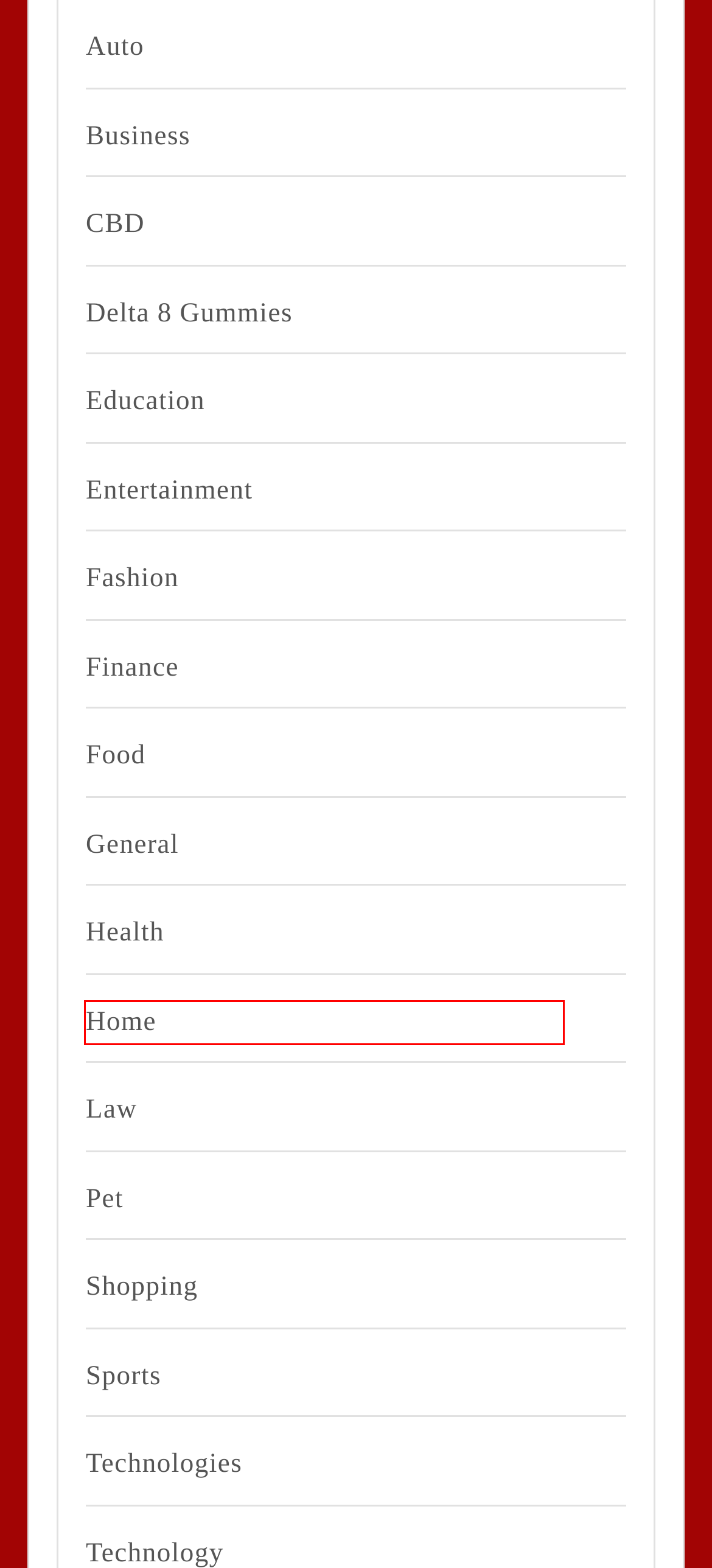Observe the provided screenshot of a webpage with a red bounding box around a specific UI element. Choose the webpage description that best fits the new webpage after you click on the highlighted element. These are your options:
A. pet – Agencel Union
B. Business – Agencel Union
C. Home – Agencel Union
D. delta 8 gummies – Agencel Union
E. Health – Agencel Union
F. Education – Agencel Union
G. technologies – Agencel Union
H. Sports – Agencel Union

C